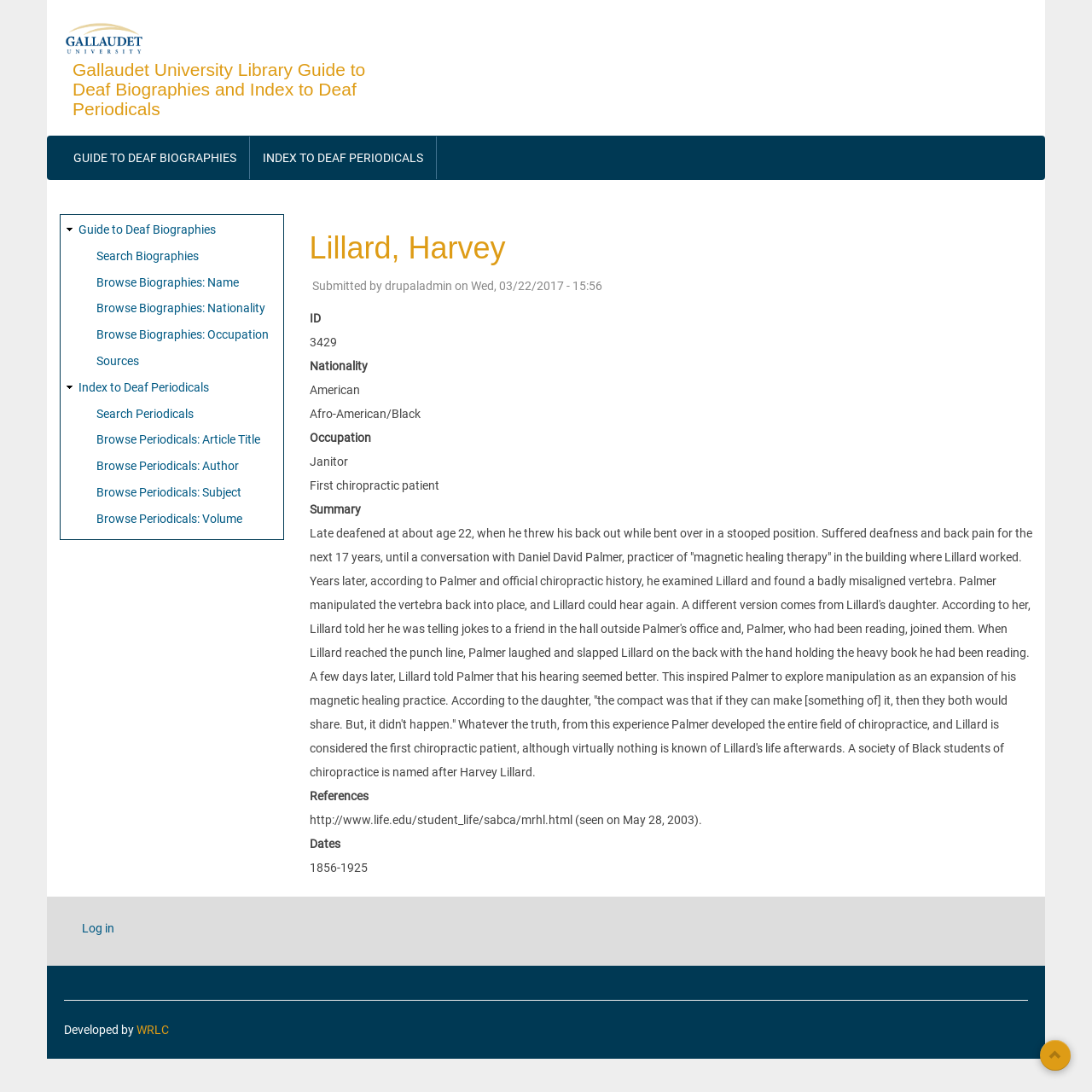Find and specify the bounding box coordinates that correspond to the clickable region for the instruction: "Click on 'GUIDE TO DEAF BIOGRAPHIES'".

[0.055, 0.125, 0.228, 0.164]